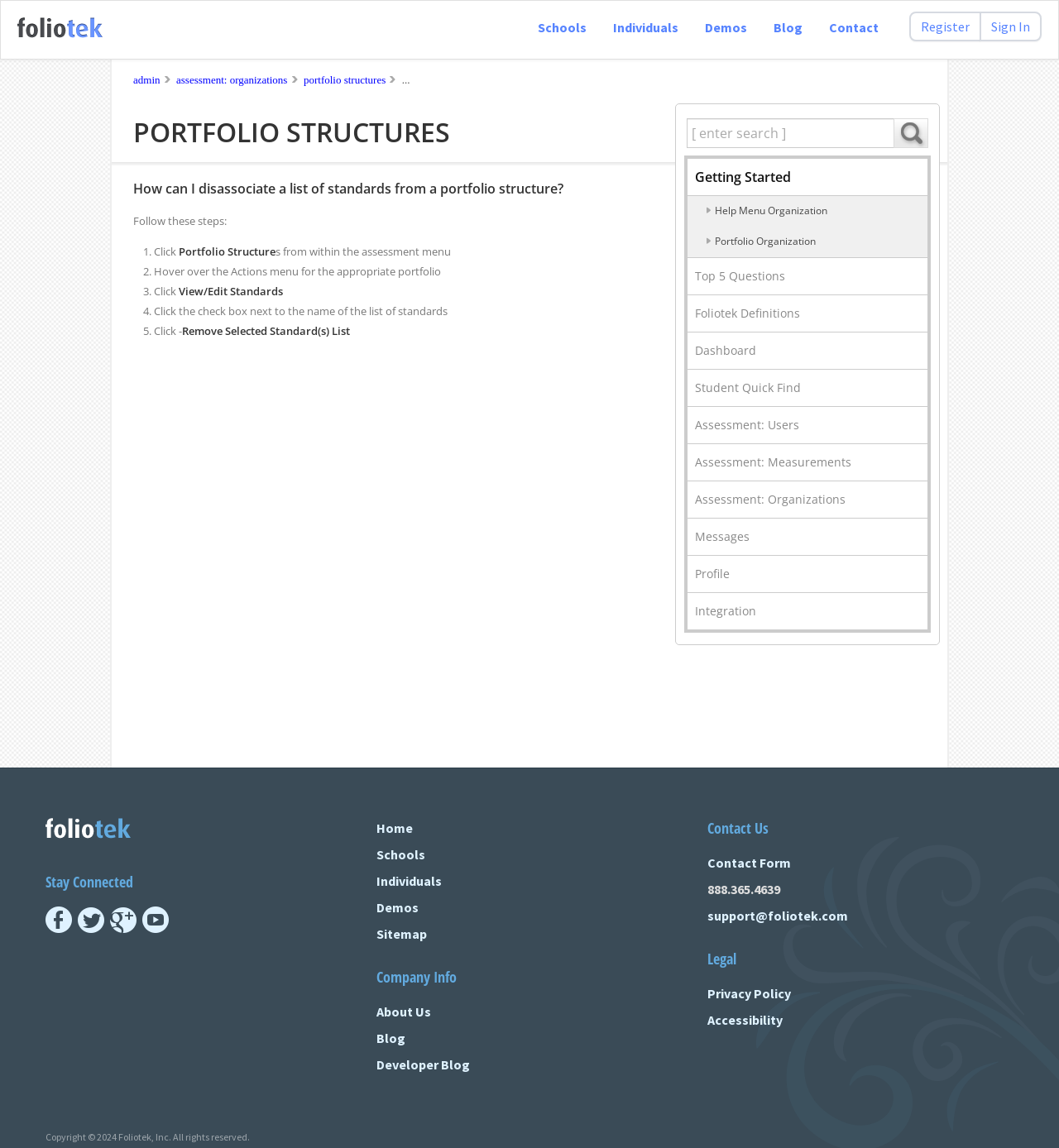Answer the question using only a single word or phrase: 
What is the purpose of the 'View/Edit Standards' button?

To view or edit standards